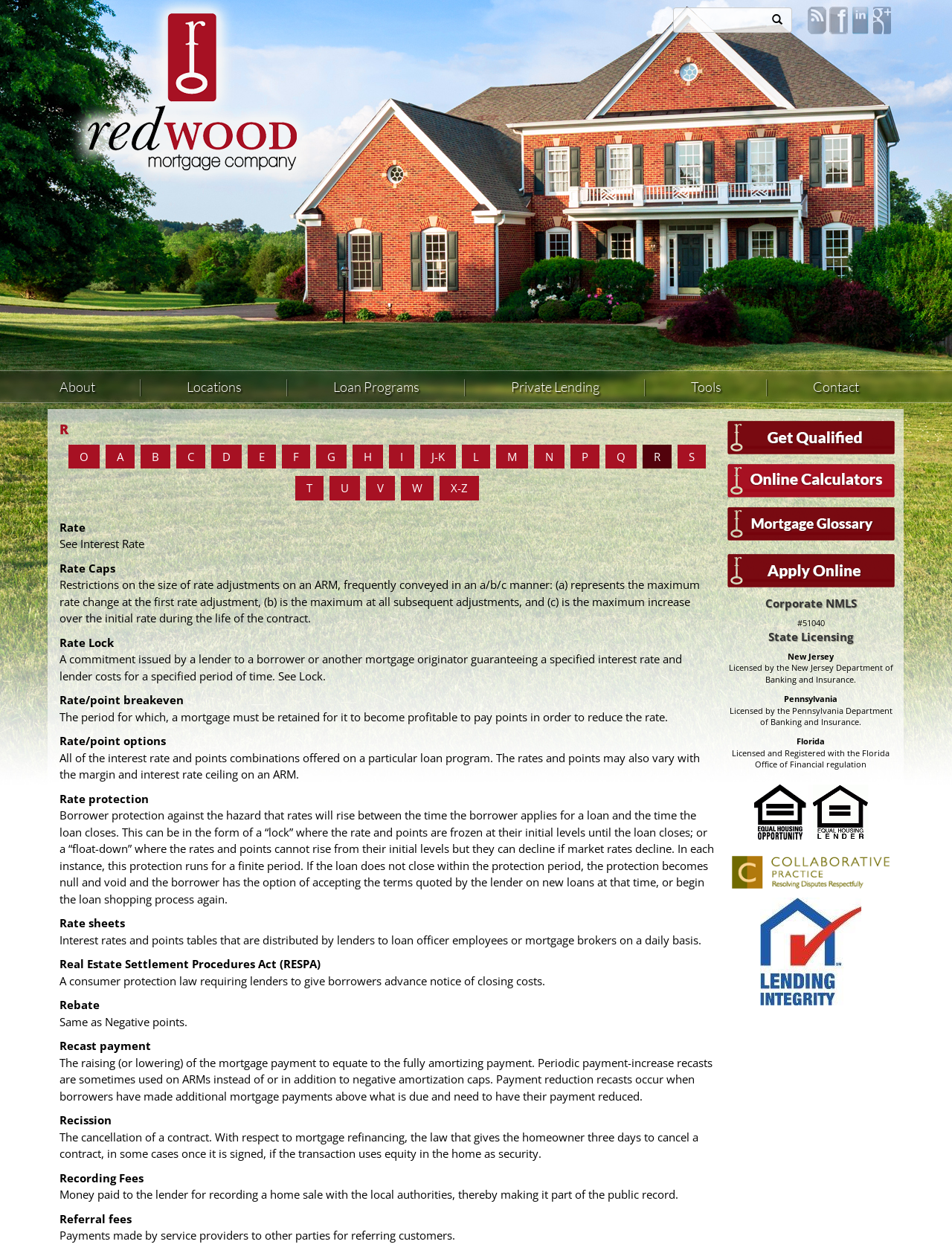Create a detailed description of the webpage's content and layout.

This webpage is about Redwood Mortgage of NJ and FL, with a focus on mortgage-related terms and concepts. At the top, there is a search box and a button with a magnifying glass icon. To the right of the search box, there are social media links, including Blog, Facebook, LinkedIn, and Google +, each accompanied by an image.

Below the search box, there is a navigation menu with links to various sections, including About, Locations, Loan Programs, Private Lending, Tools, and Contact. 

The main content of the page is divided into two columns. The left column contains a list of alphabetized links, from A to X-Z, which likely lead to definitions or explanations of mortgage-related terms. 

The right column contains a series of static text blocks, each explaining a specific mortgage-related concept, such as Rate, See Interest Rate, Rate Caps, and others. These text blocks are arranged in a vertical list, with each block providing a brief definition or explanation of the concept.

At the bottom of the page, there are additional links and images, including a corporate NMLS number and state licensing information.